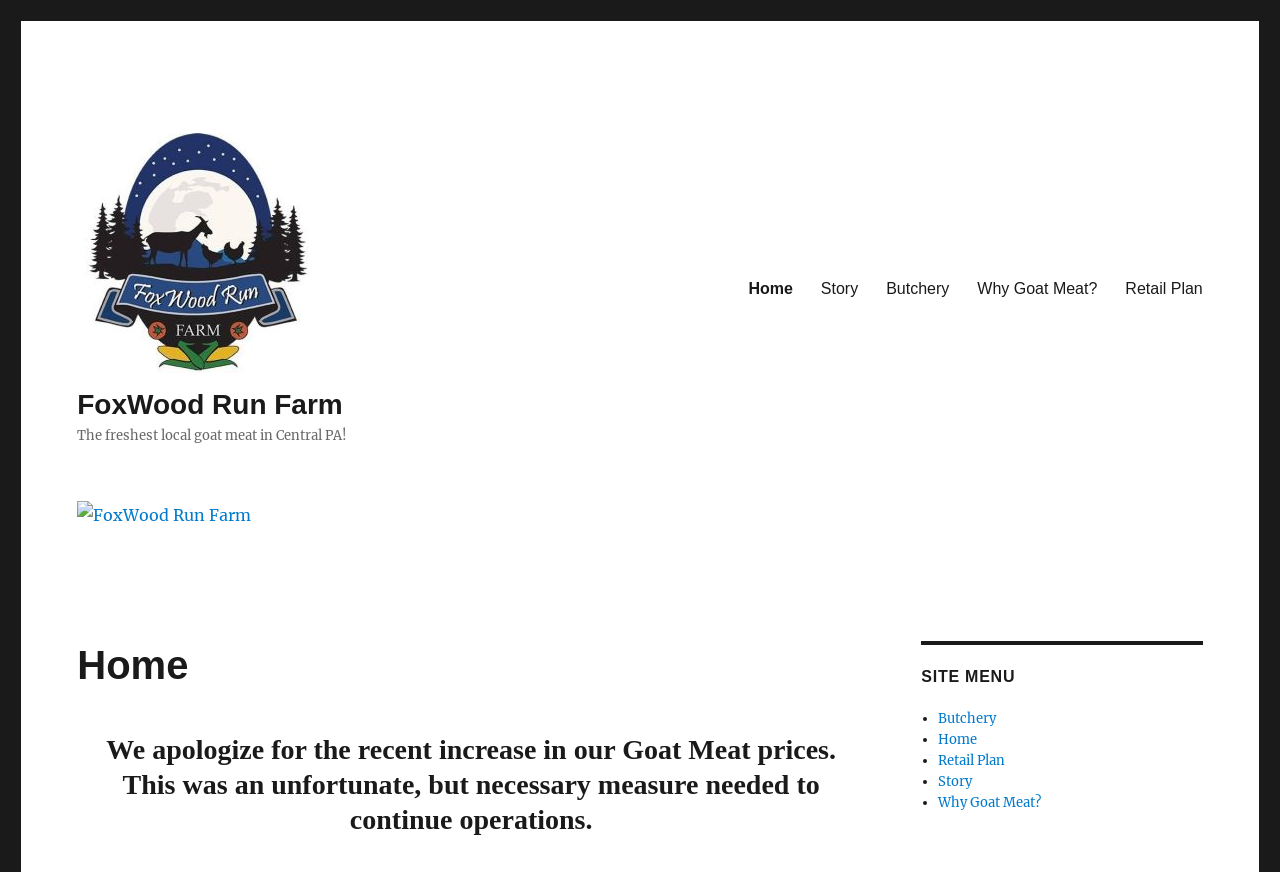Please identify the bounding box coordinates of the clickable element to fulfill the following instruction: "explore the butchery". The coordinates should be four float numbers between 0 and 1, i.e., [left, top, right, bottom].

[0.681, 0.306, 0.753, 0.354]